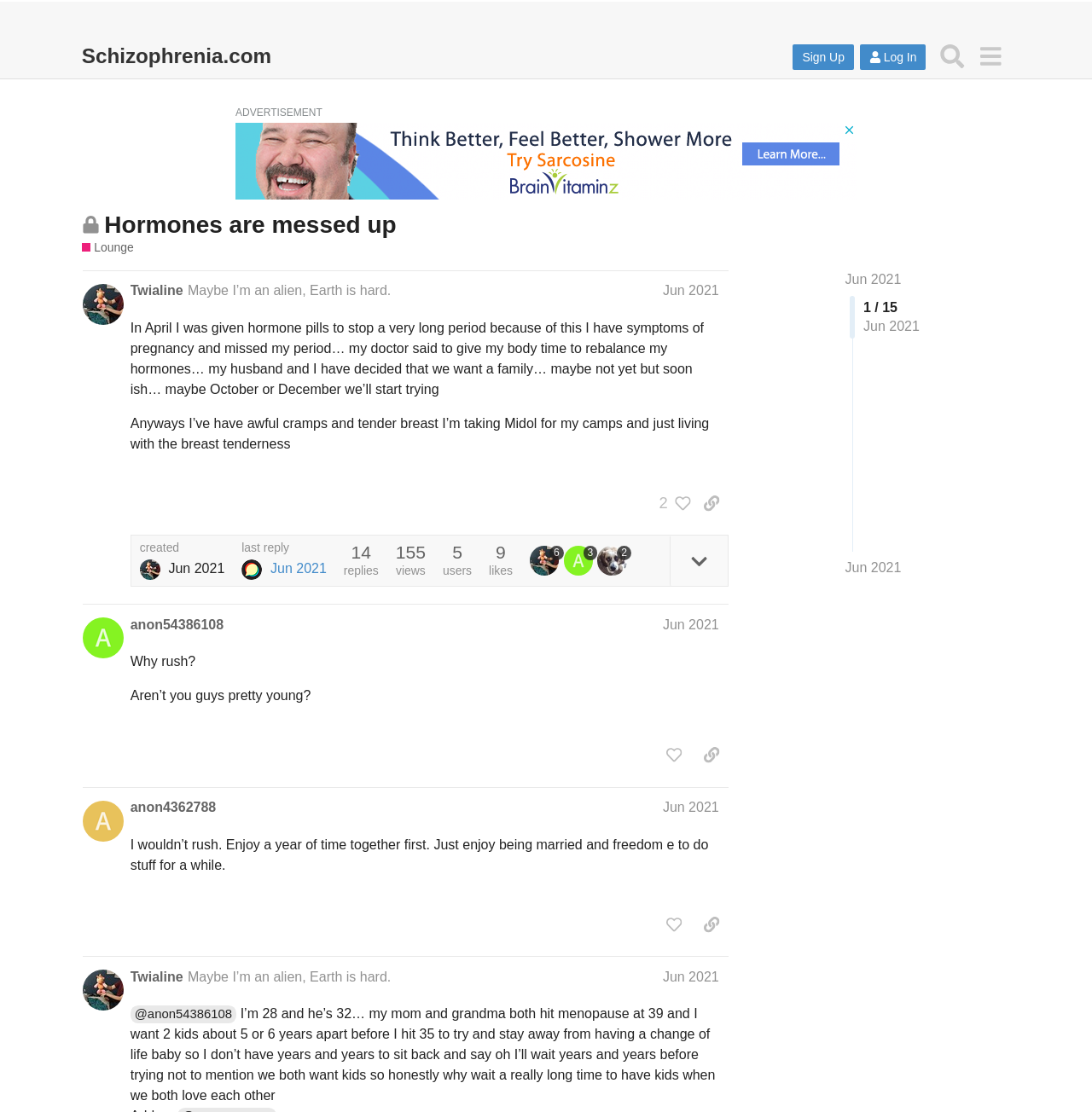Extract the bounding box coordinates of the UI element described: "title="like this post"". Provide the coordinates in the format [left, top, right, bottom] with values ranging from 0 to 1.

[0.602, 0.818, 0.632, 0.844]